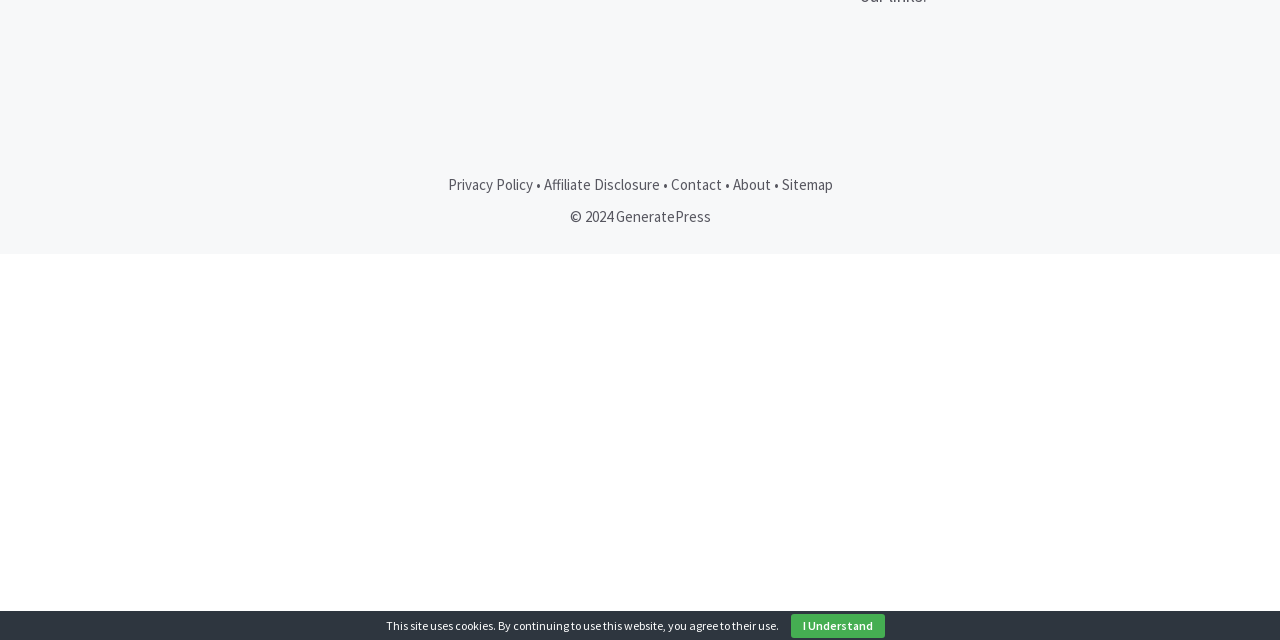Please locate the UI element described by "Sitemap" and provide its bounding box coordinates.

[0.611, 0.273, 0.65, 0.303]